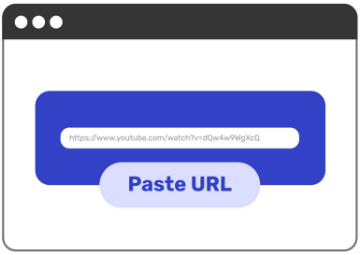What is the purpose of the text box?
Provide a thorough and detailed answer to the question.

The text box is designed to allow users to paste a music URL from their browser, initiating the download process, as indicated by the message 'Paste URL' beneath it.